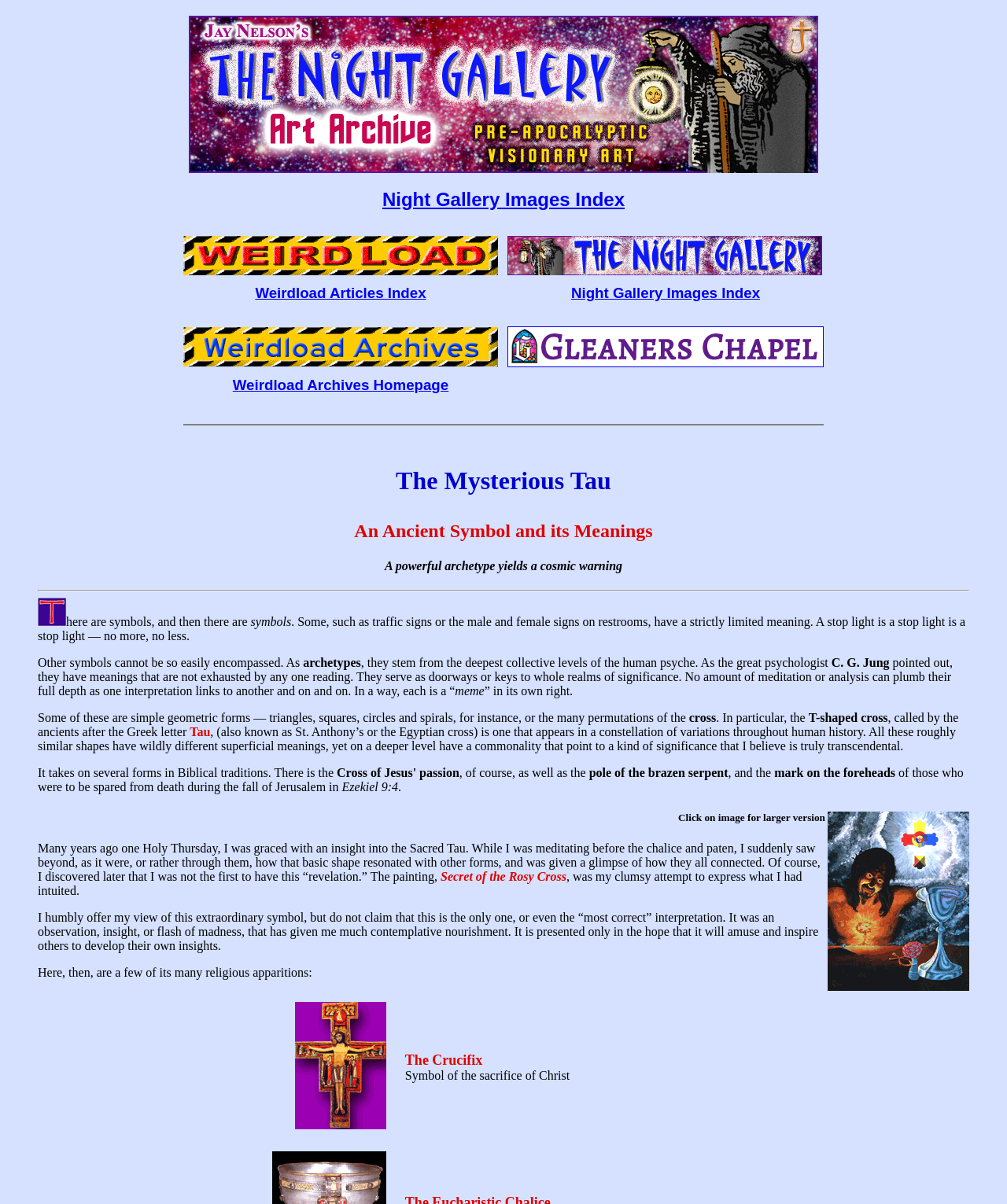Please determine the bounding box coordinates of the area that needs to be clicked to complete this task: 'Click on the link 'Look around and peer within''. The coordinates must be four float numbers between 0 and 1, formatted as [left, top, right, bottom].

[0.188, 0.013, 0.812, 0.027]